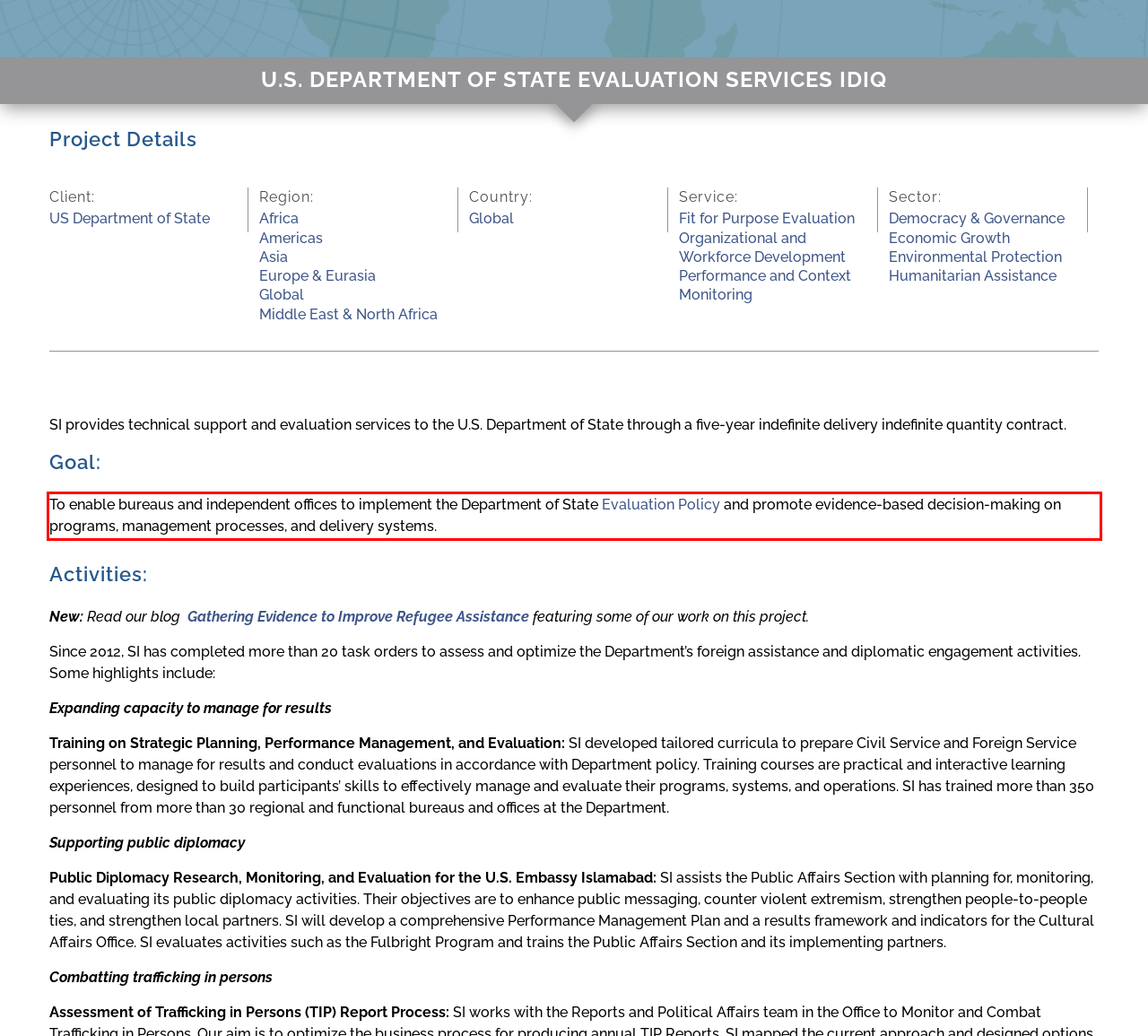From the provided screenshot, extract the text content that is enclosed within the red bounding box.

To enable bureaus and independent offices to implement the Department of State Evaluation Policy and promote evidence-based decision-making on programs, management processes, and delivery systems.